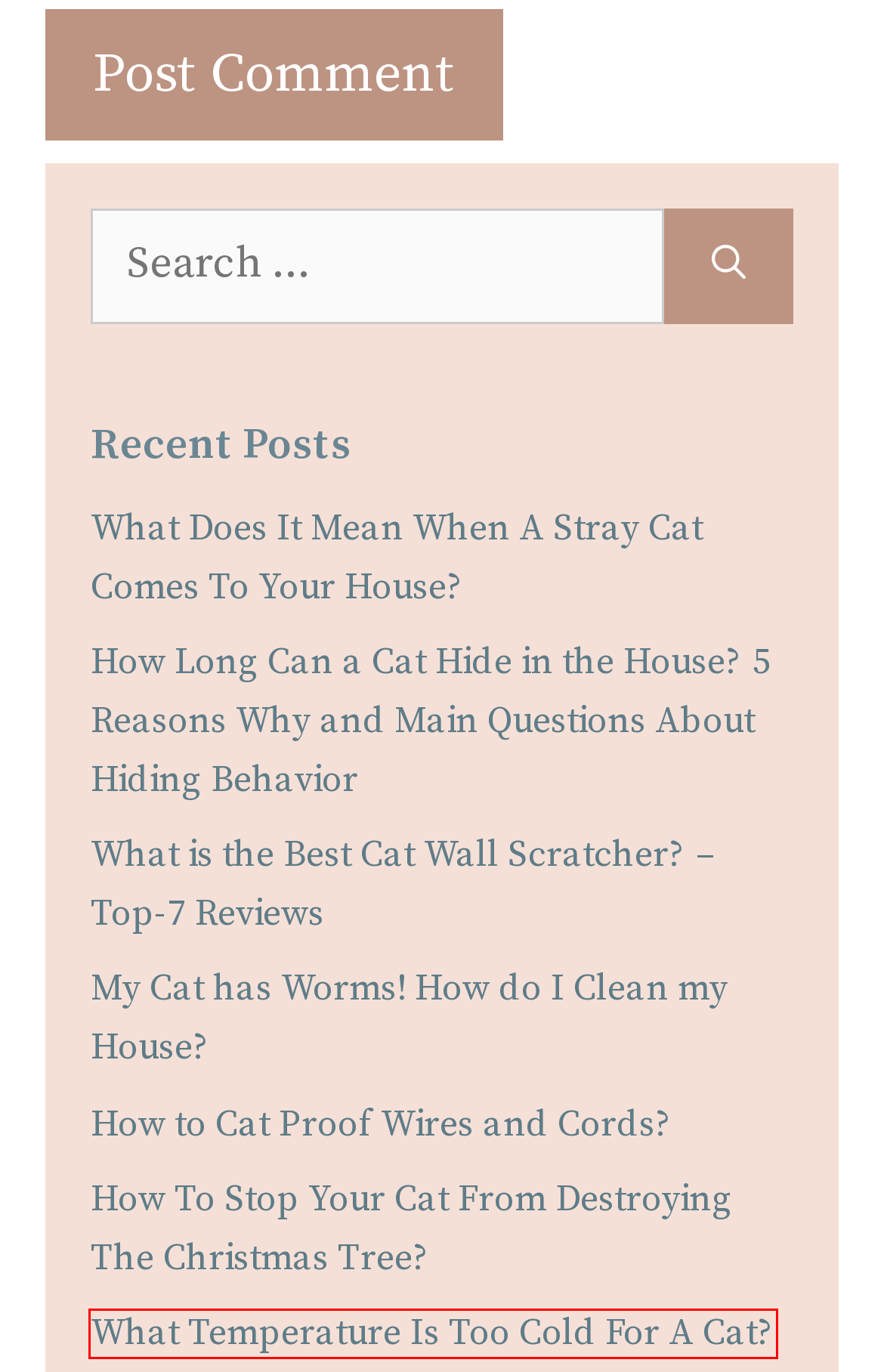You are given a screenshot of a webpage within which there is a red rectangle bounding box. Please choose the best webpage description that matches the new webpage after clicking the selected element in the bounding box. Here are the options:
A. How To Stop Your Cat From Destroying The Christmas Tree?
B. What Does It Mean When A Stray Cat Comes To Your House? 4 Reasons
C. My Cat Has Worms! How Do I Clean My House? - 10 Easy Steps!
D. What Is The Best Cat Wall Scratcher? - Top-7 Reviews
E. How To Get Cat To Use Cat Tree? 6 Best Ways For Cat Owners
F. Bestcattreereview.com
G. What Temperature Is Too Cold For A Cat: Find 4 Critical Tips
H. How To Cat Proof Wires And Cords: 7 Simple Hacks

G